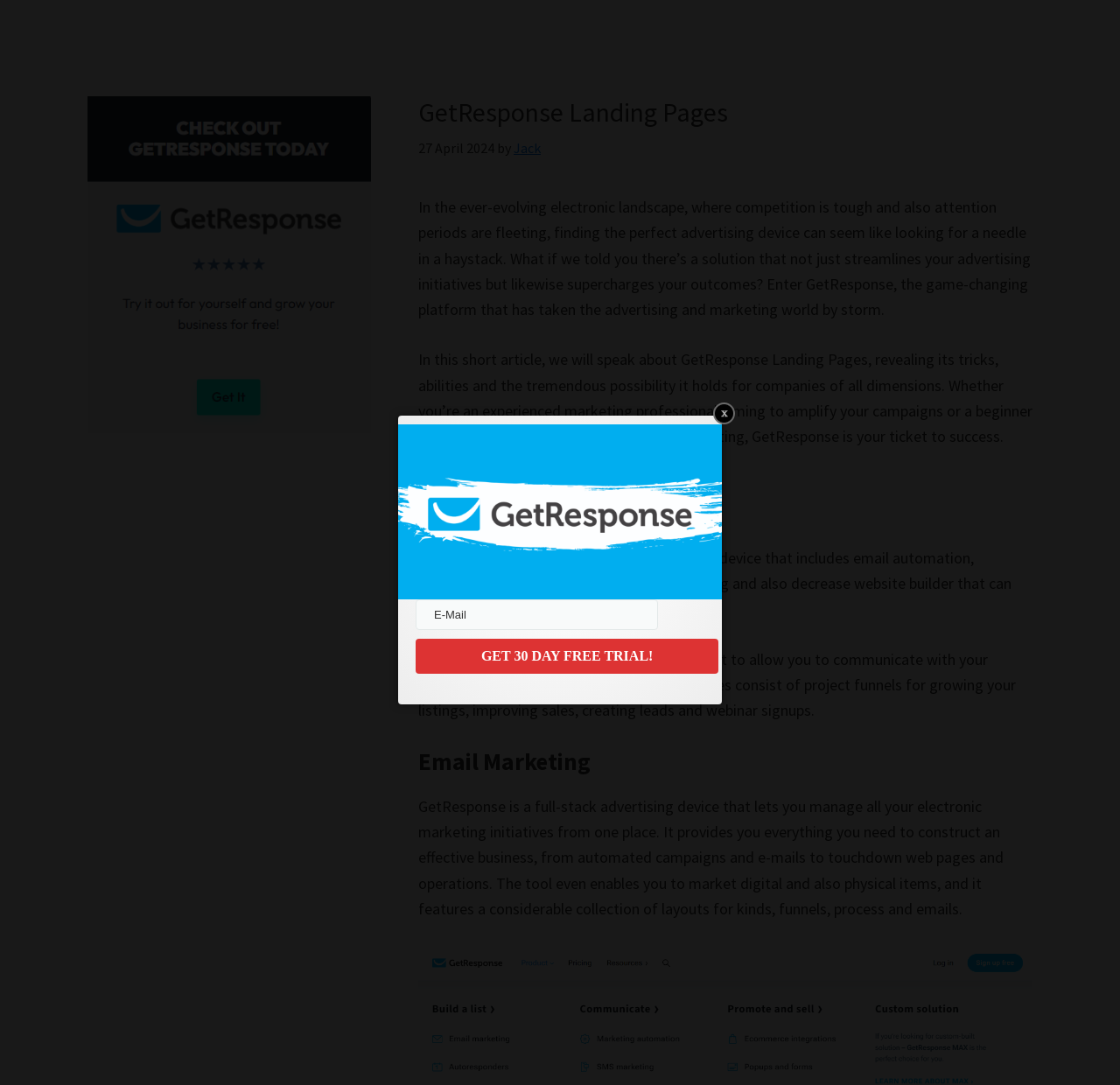Identify and generate the primary title of the webpage.

GetResponse Landing Pages